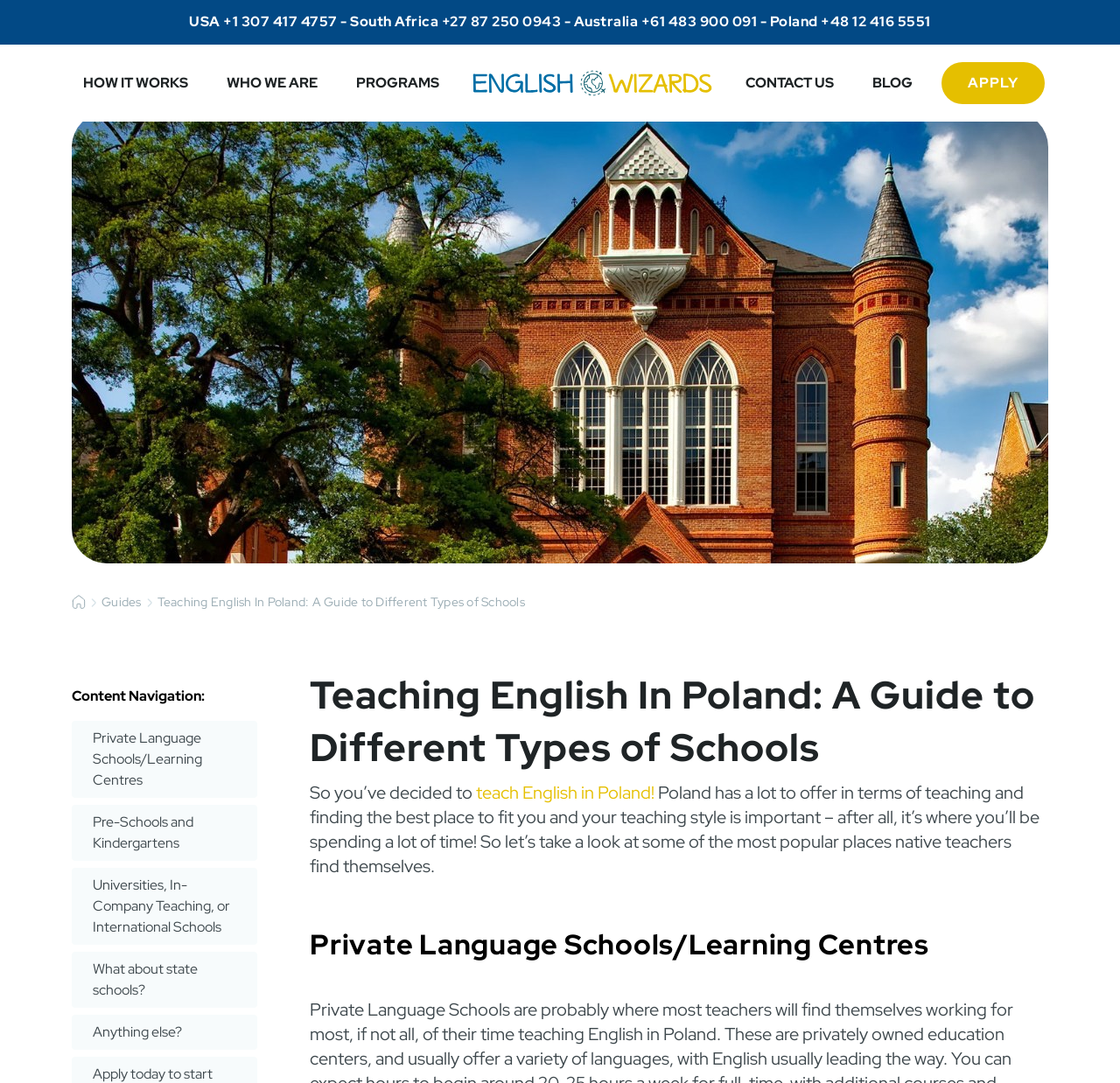Please specify the bounding box coordinates of the area that should be clicked to accomplish the following instruction: "Click on the 'FOOD & DRINK' link". The coordinates should consist of four float numbers between 0 and 1, i.e., [left, top, right, bottom].

None